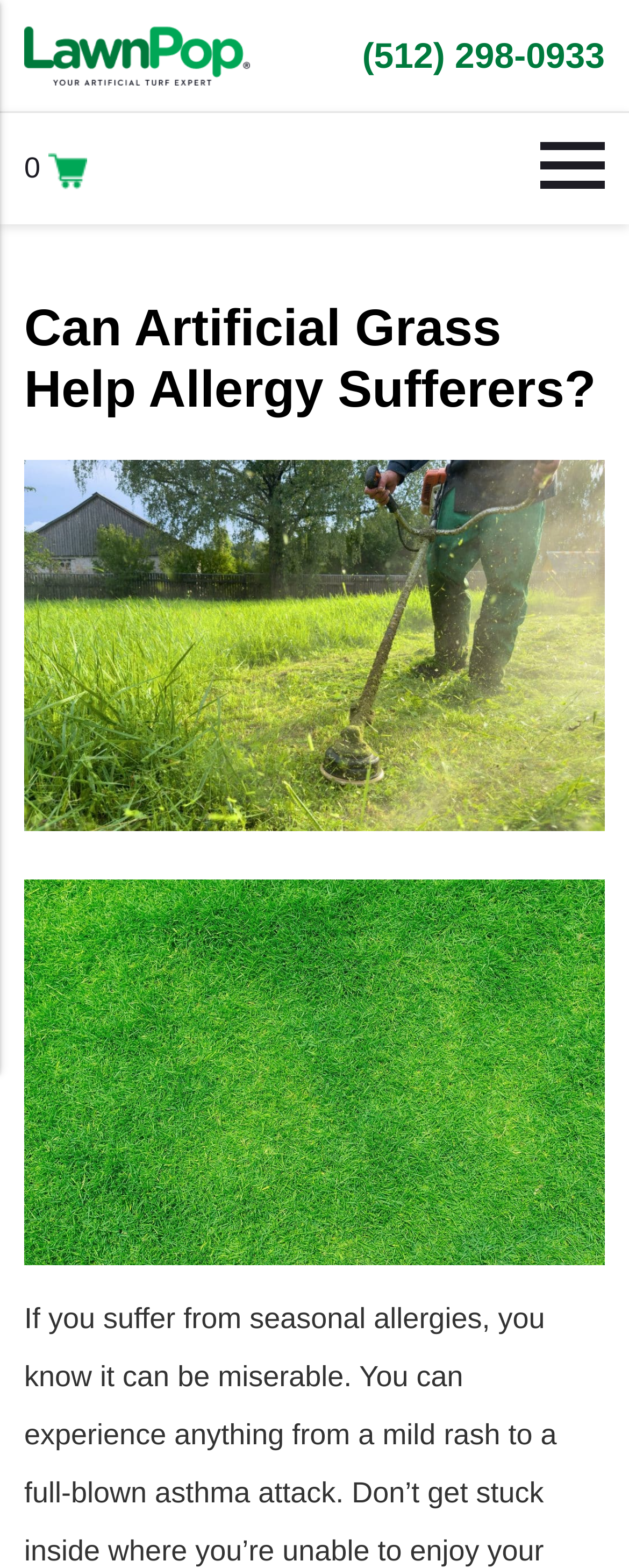What is the phone number on the webpage?
Provide a thorough and detailed answer to the question.

I found the phone number by looking at the link element with the text '(512) 298-0933' which has a bounding box coordinate of [0.576, 0.016, 0.962, 0.055].